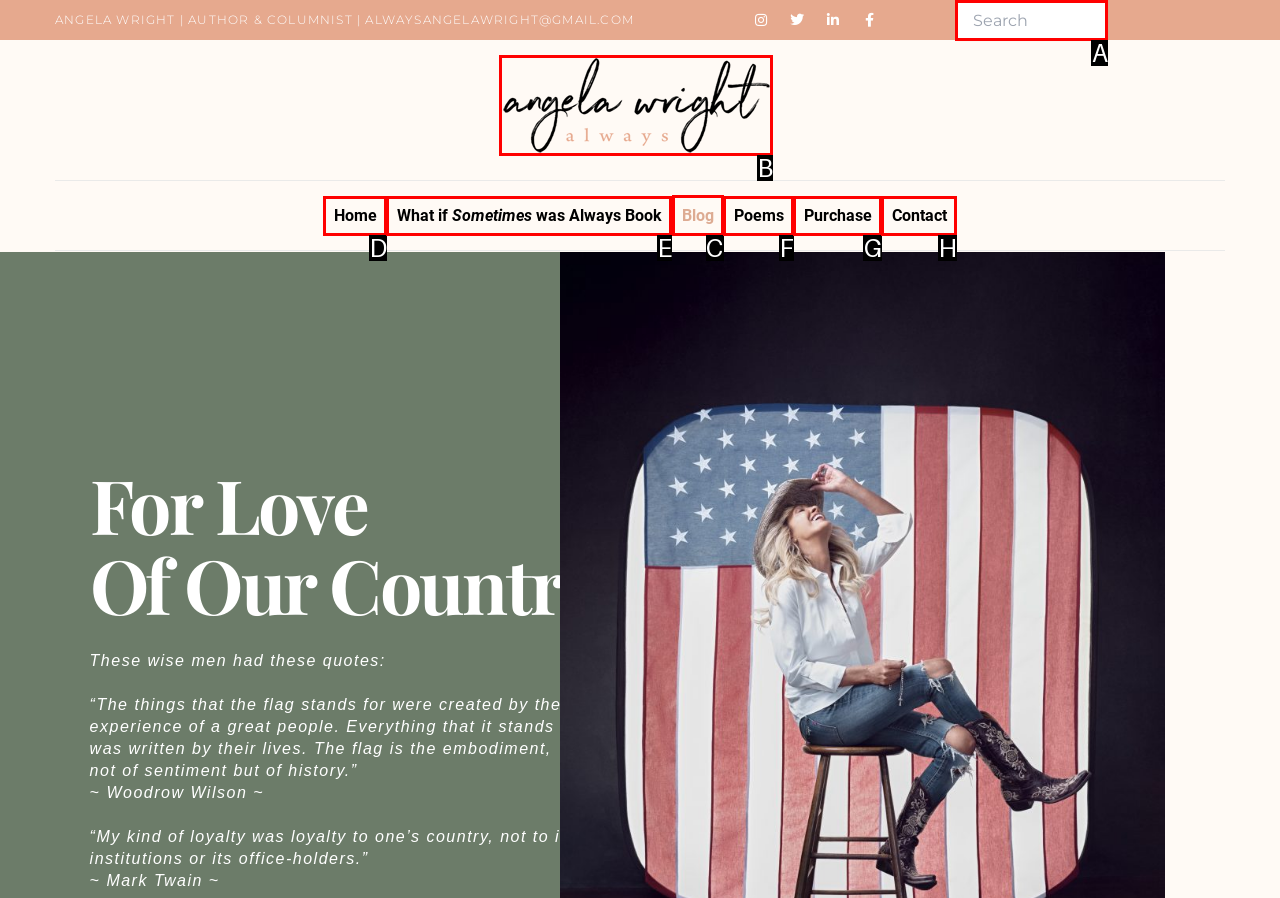Select the HTML element that needs to be clicked to carry out the task: Read the blog
Provide the letter of the correct option.

C